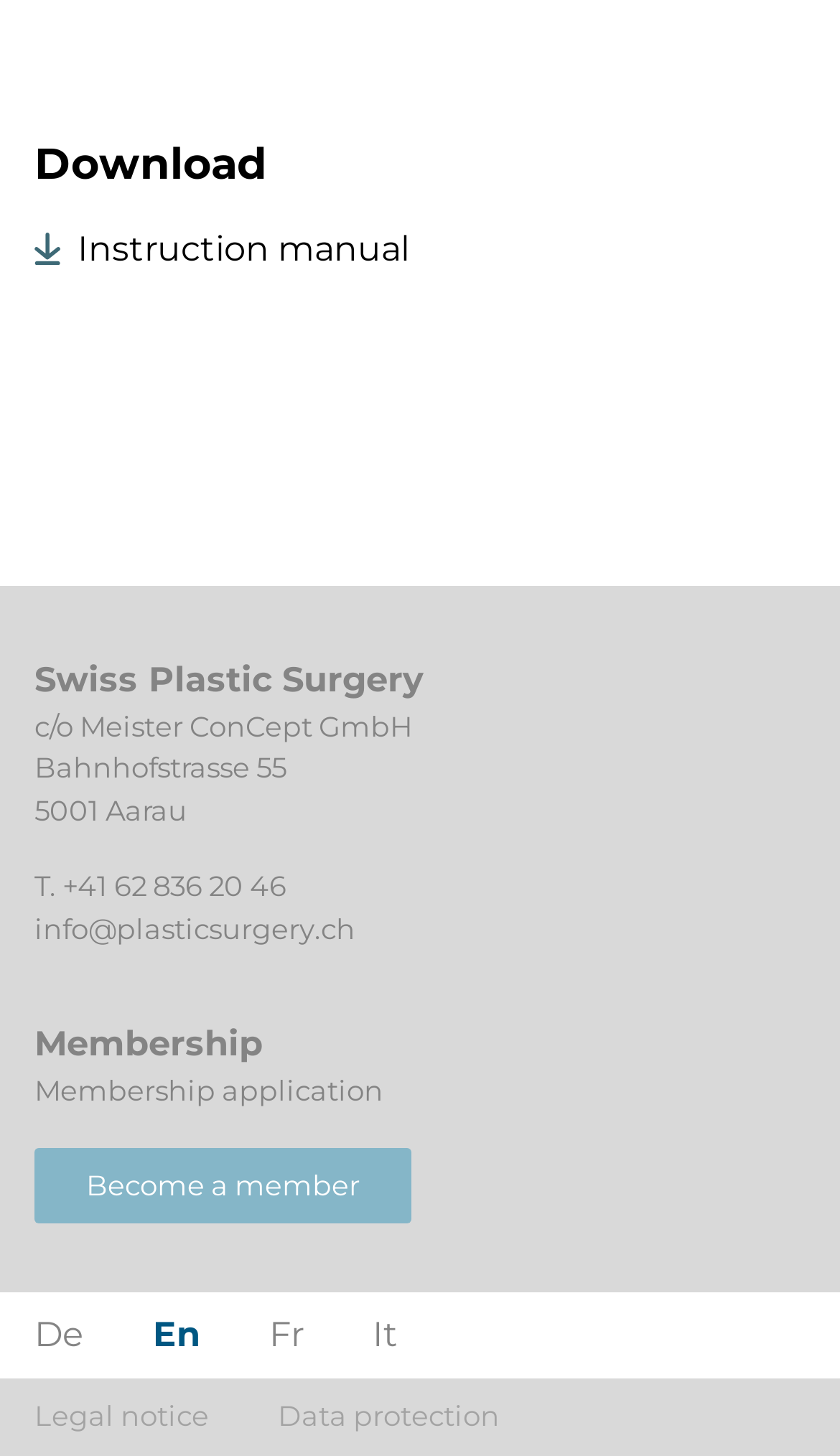Identify the bounding box coordinates for the UI element described by the following text: "Swiss Plastic Surgery". Provide the coordinates as four float numbers between 0 and 1, in the format [left, top, right, bottom].

[0.041, 0.453, 0.505, 0.481]